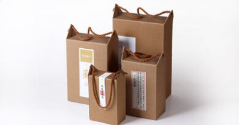What is the purpose of the handles on the boxes?
Examine the image and provide an in-depth answer to the question.

The caption states that the boxes feature 'stylish handles that enhance their functionality', implying that the handles are designed to make the boxes more functional and easier to use.